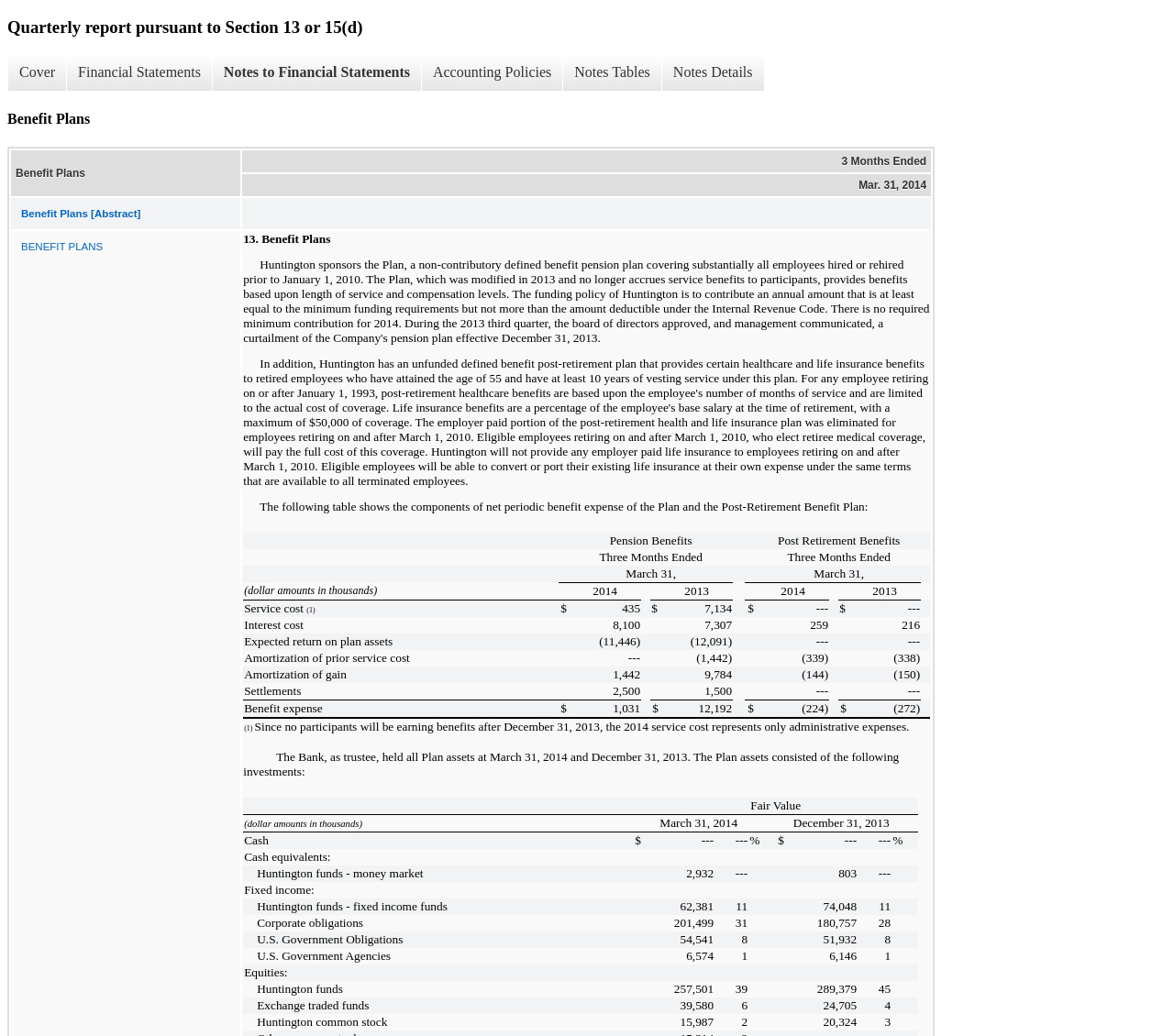What is the name of the report?
Answer the question with a detailed explanation, including all necessary information.

The name of the report can be found in the heading element at the top of the webpage, which says 'Quarterly report pursuant to Section 13 or 15(d)'.